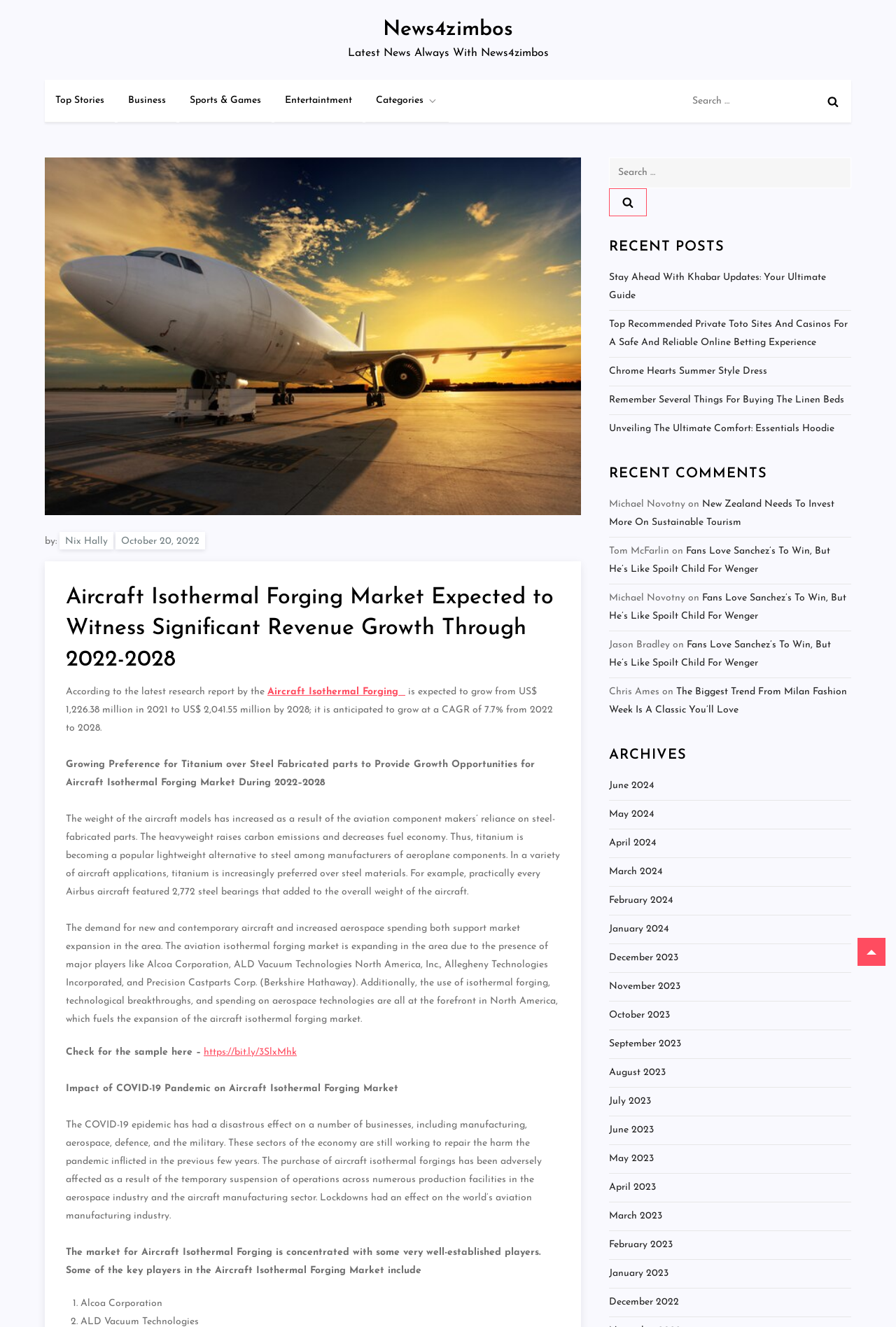Please locate the bounding box coordinates of the element that should be clicked to achieve the given instruction: "Click on the Aircraft Isothermal Forging link".

[0.298, 0.517, 0.452, 0.525]